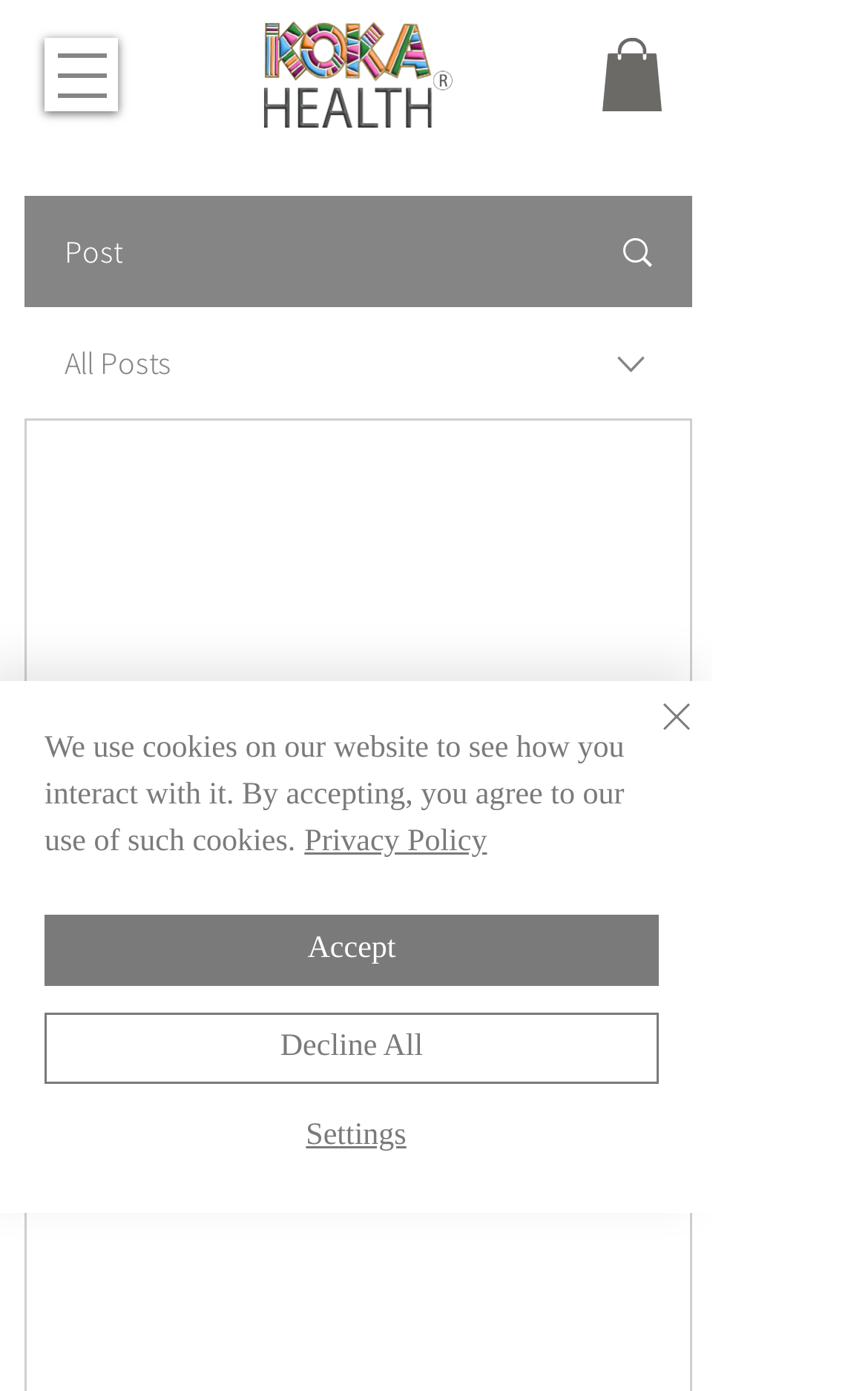What is the suggestion for the user after not finding the current post?
Based on the image, provide your answer in one word or phrase.

Check out other posts